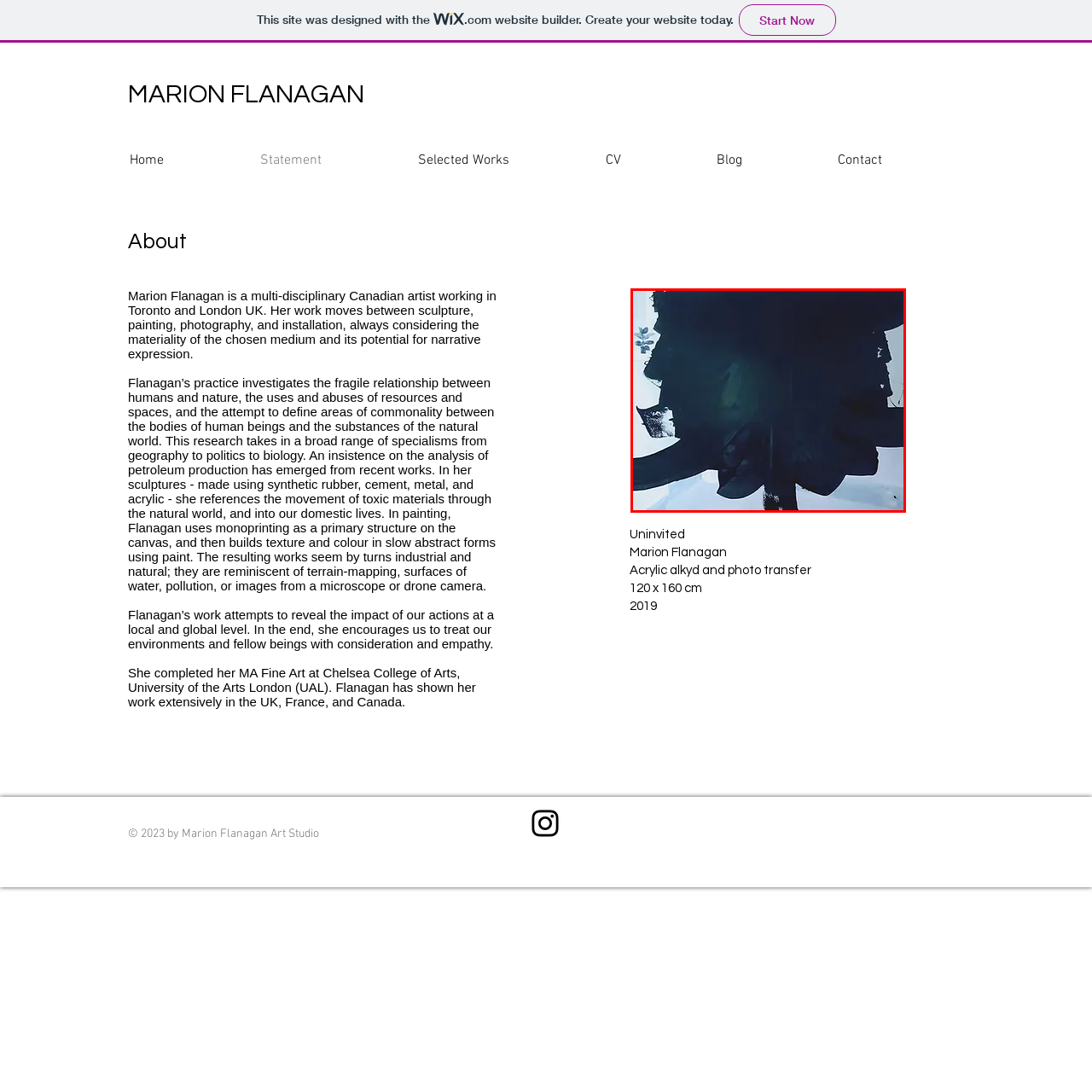What theme does the artwork 'Uninvited' explore?
Review the image highlighted by the red bounding box and respond with a brief answer in one word or phrase.

Human relationship with nature